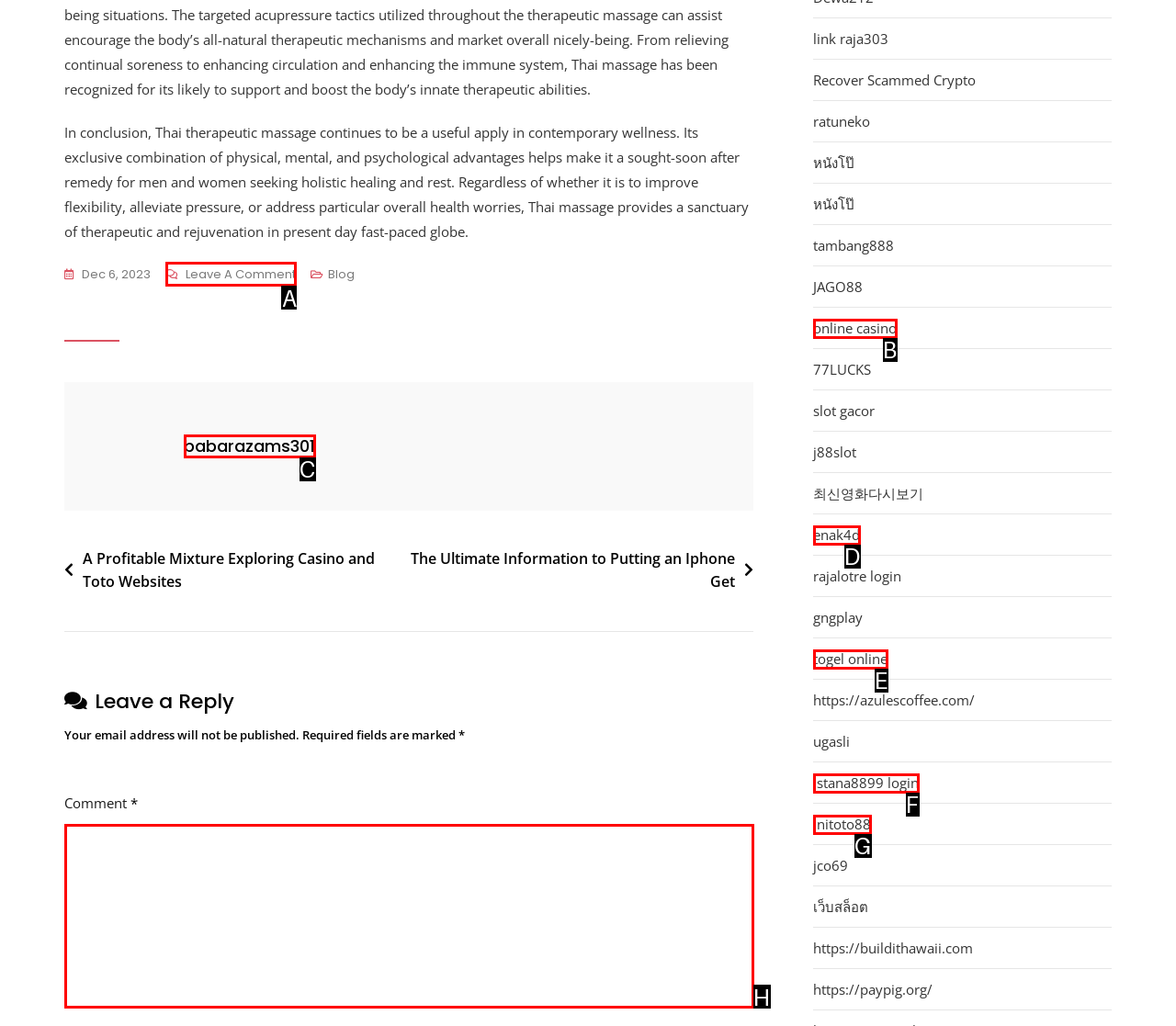Choose the correct UI element to click for this task: Leave a comment on the historic artwork of therapeutic massage Answer using the letter from the given choices.

A